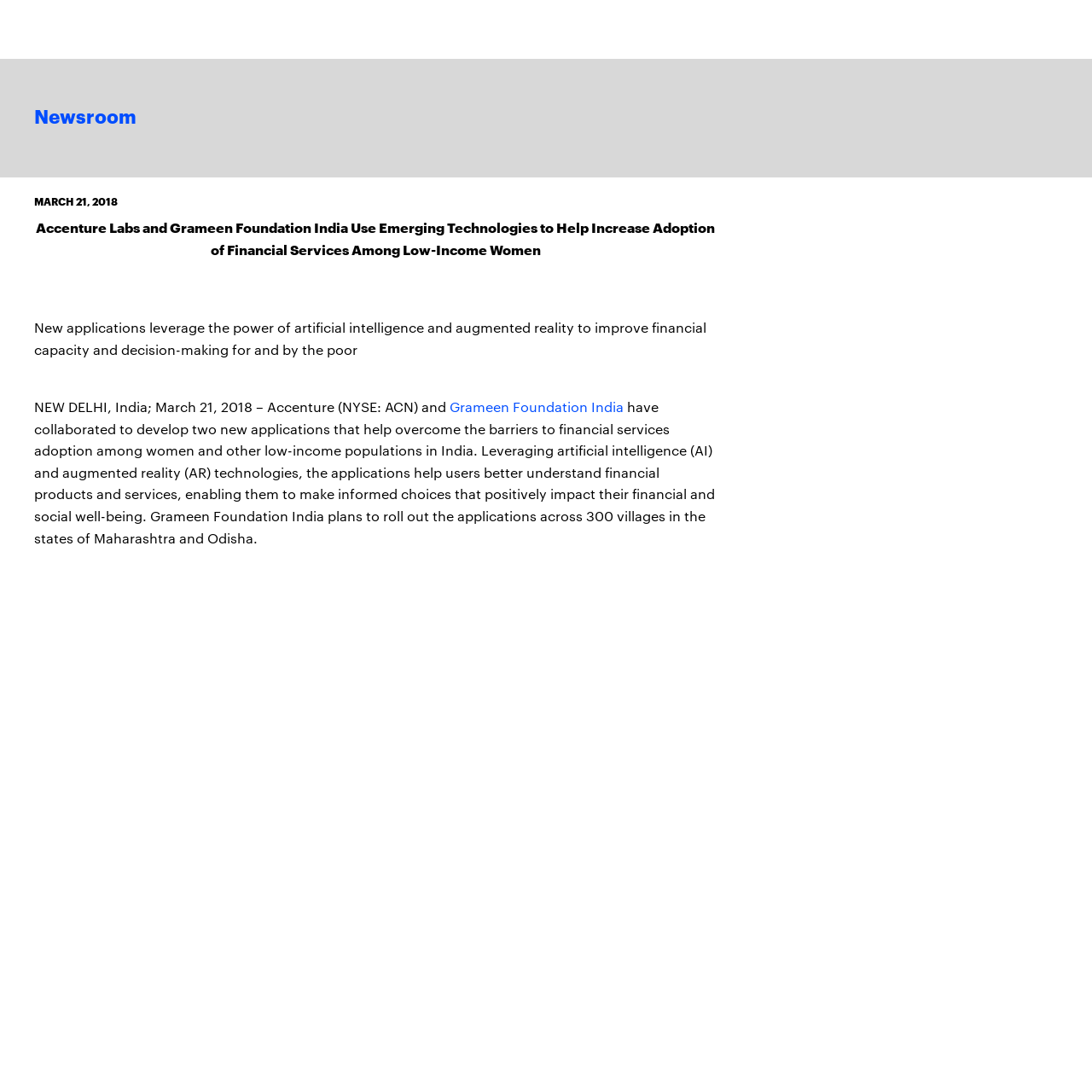Given the content of the image, can you provide a detailed answer to the question?
What is the date of the news article?

I found the date of the news article by looking at the StaticText element with the text 'MARCH 21, 2018' which is located at the top of the webpage.